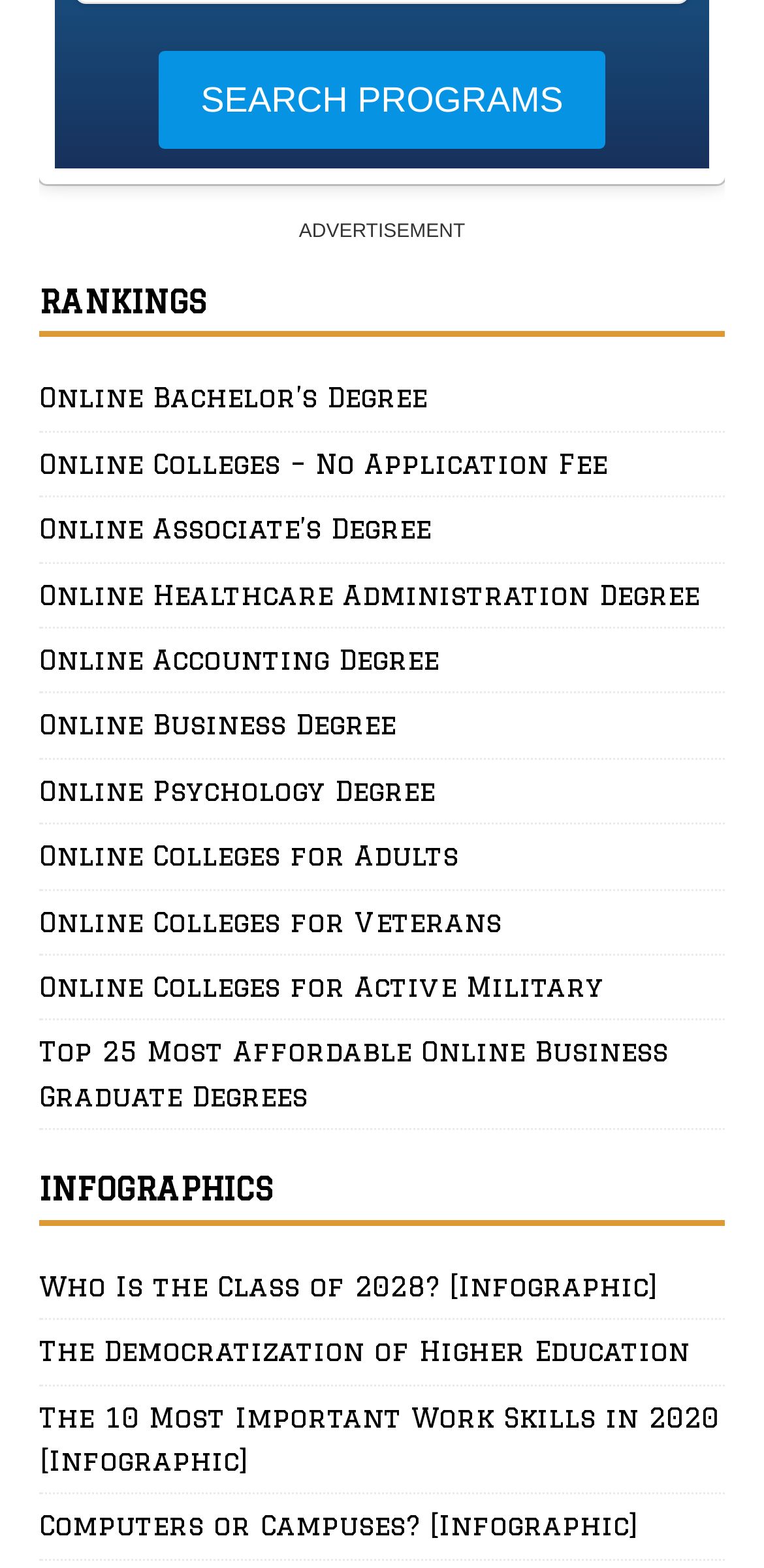Provide a one-word or short-phrase answer to the question:
How many infographic links are available?

4